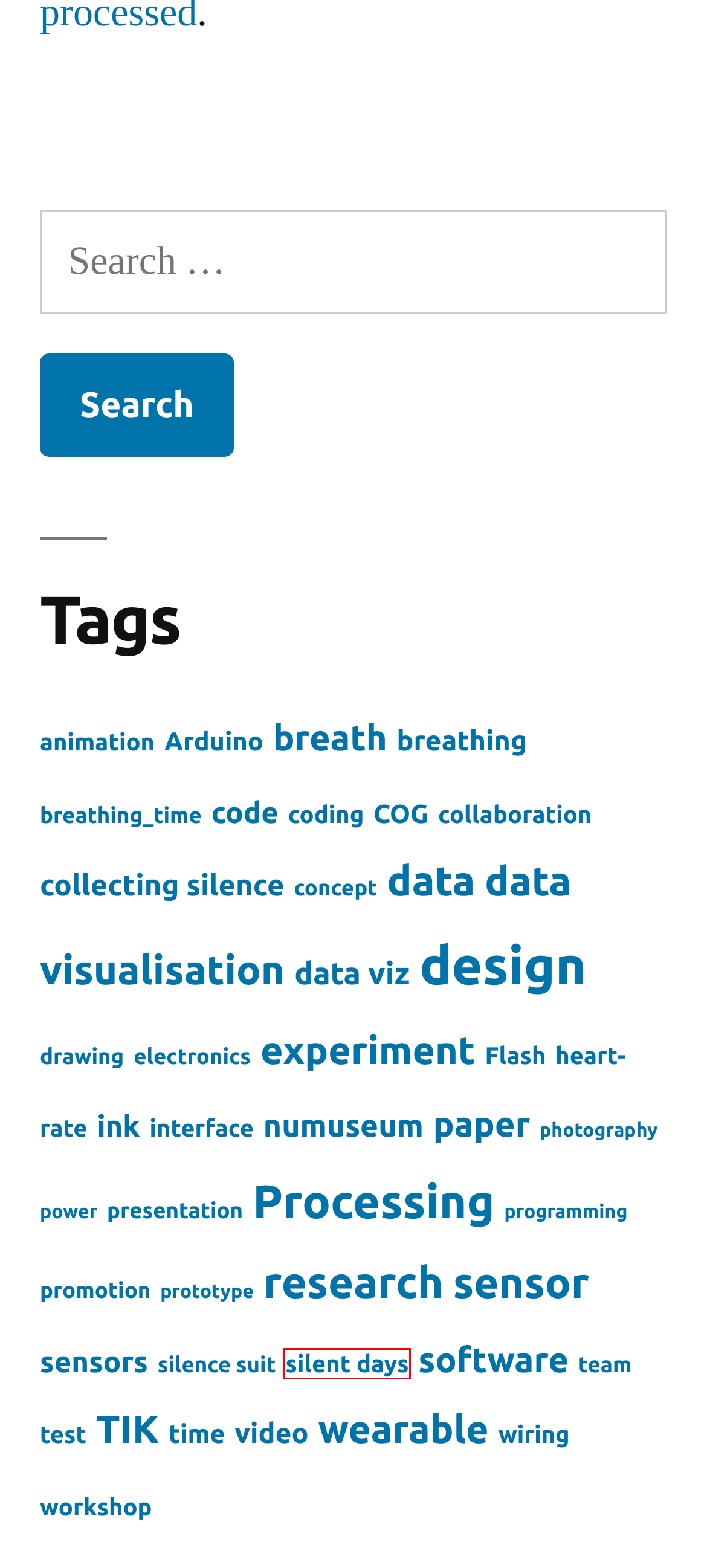Look at the screenshot of a webpage with a red bounding box and select the webpage description that best corresponds to the new page after clicking the element in the red box. Here are the options:
A. design – Tools for Awareness
B. interface – Tools for Awareness
C. wearable – Tools for Awareness
D. ink – Tools for Awareness
E. silent days – Tools for Awareness
F. photography – Tools for Awareness
G. TIK – Tools for Awareness
H. electronics – Tools for Awareness

E